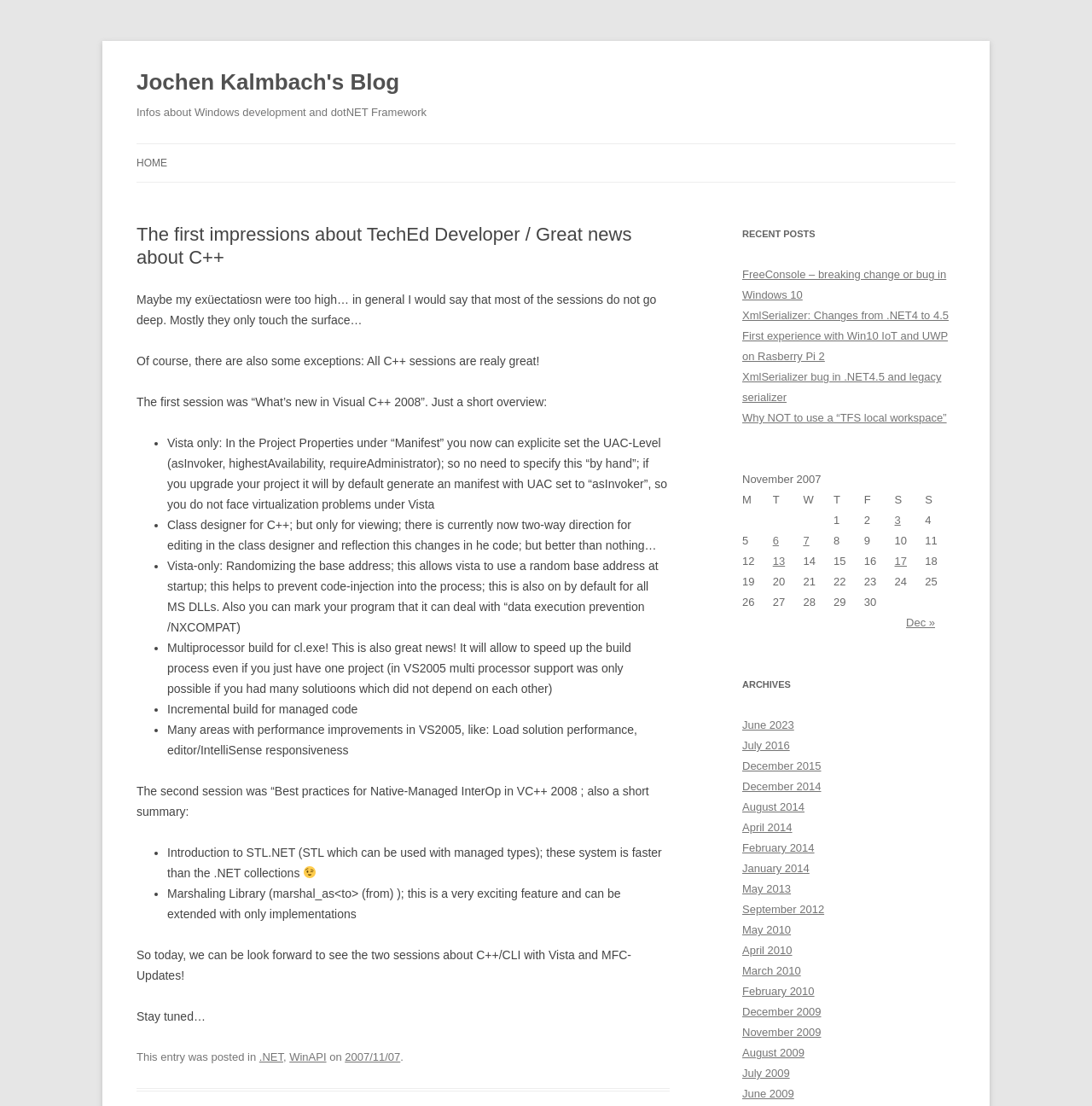Based on the element description, predict the bounding box coordinates (top-left x, top-left y, bottom-right x, bottom-right y) for the UI element in the screenshot: Jochen Kalmbach's Blog

[0.125, 0.056, 0.366, 0.093]